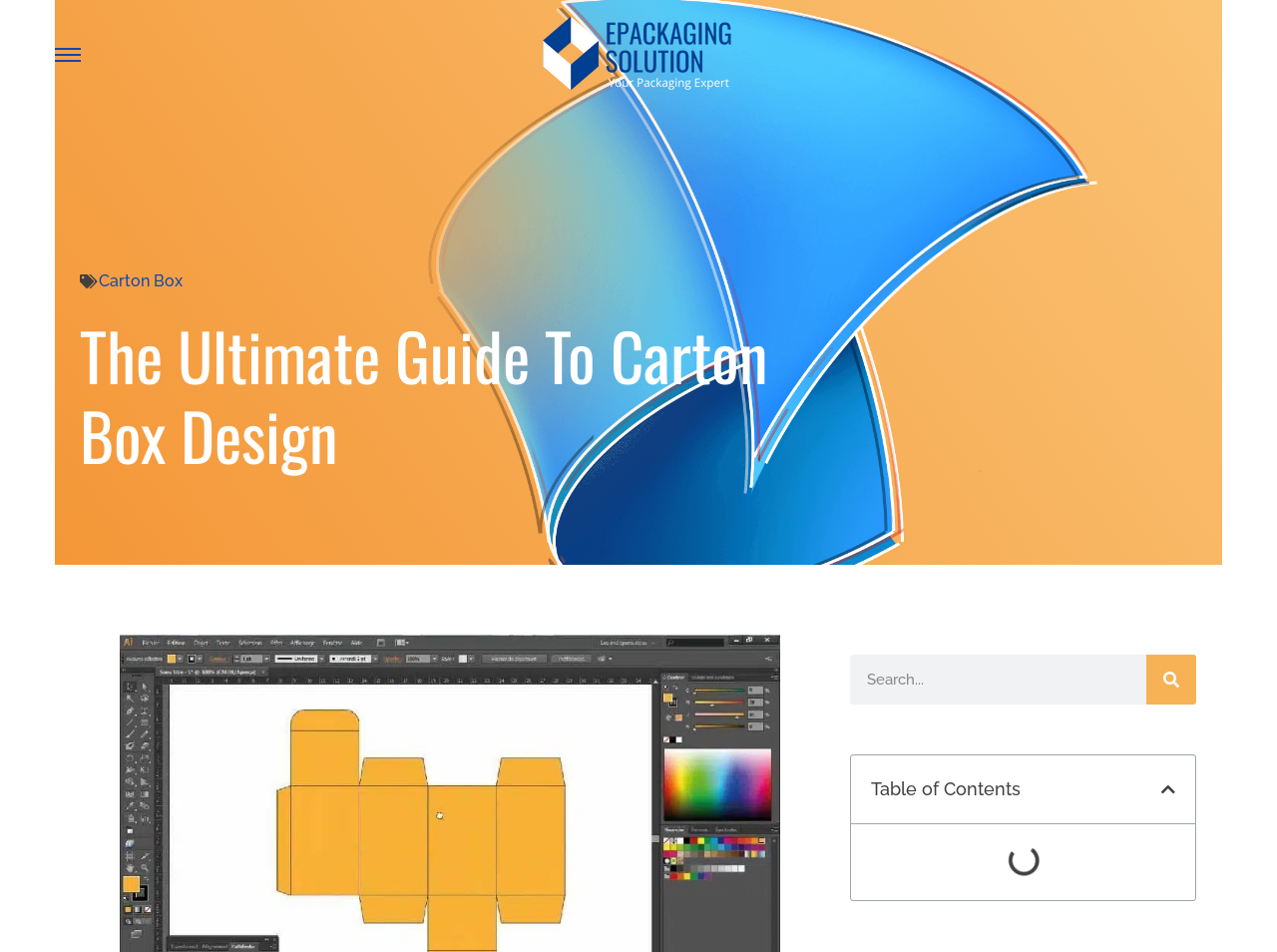Please determine the bounding box coordinates for the UI element described as: "name="s" placeholder="Search …"".

[0.25, 0.666, 0.75, 0.729]